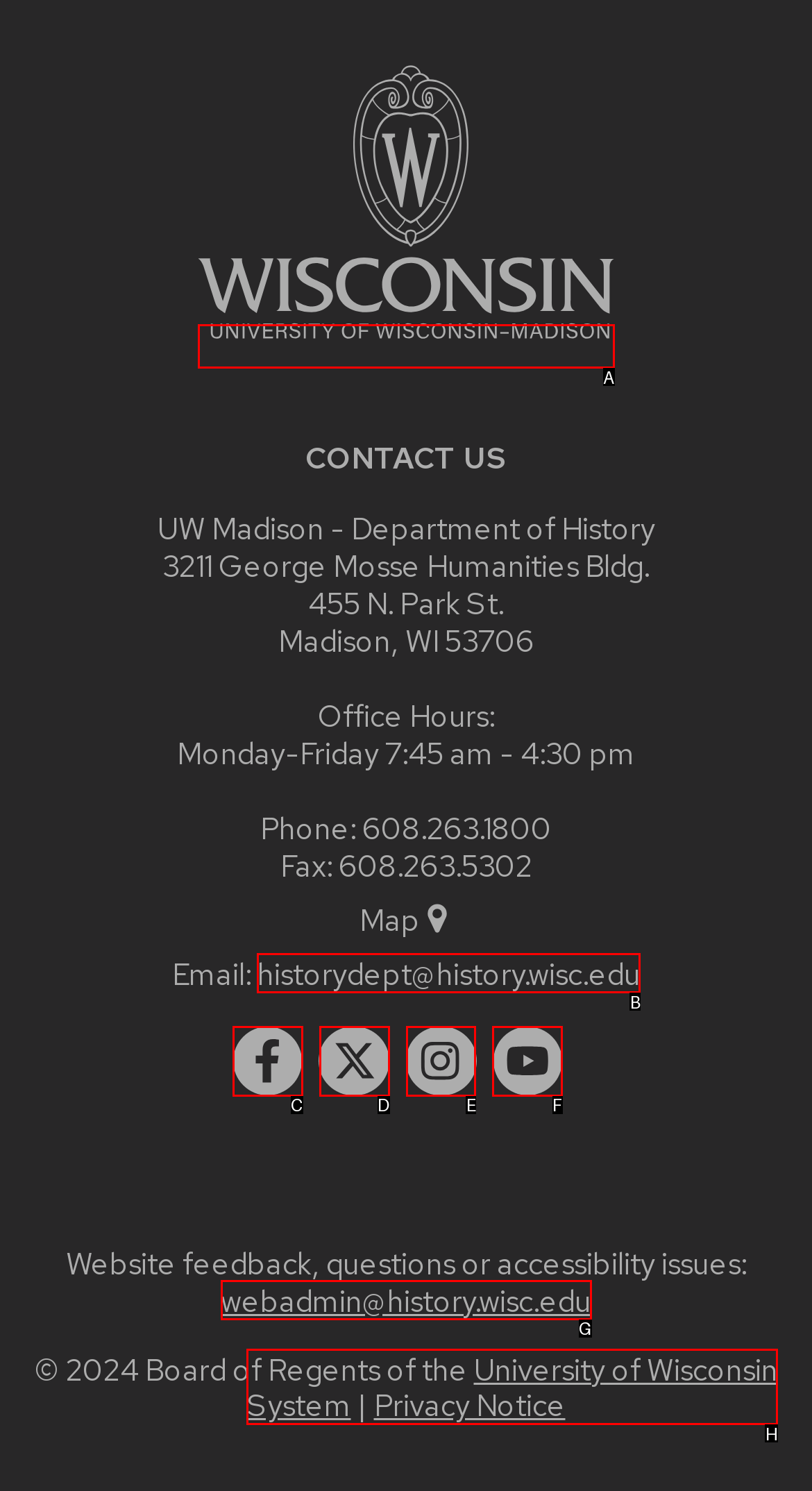From the given choices, identify the element that matches: University of Wisconsin System
Answer with the letter of the selected option.

H